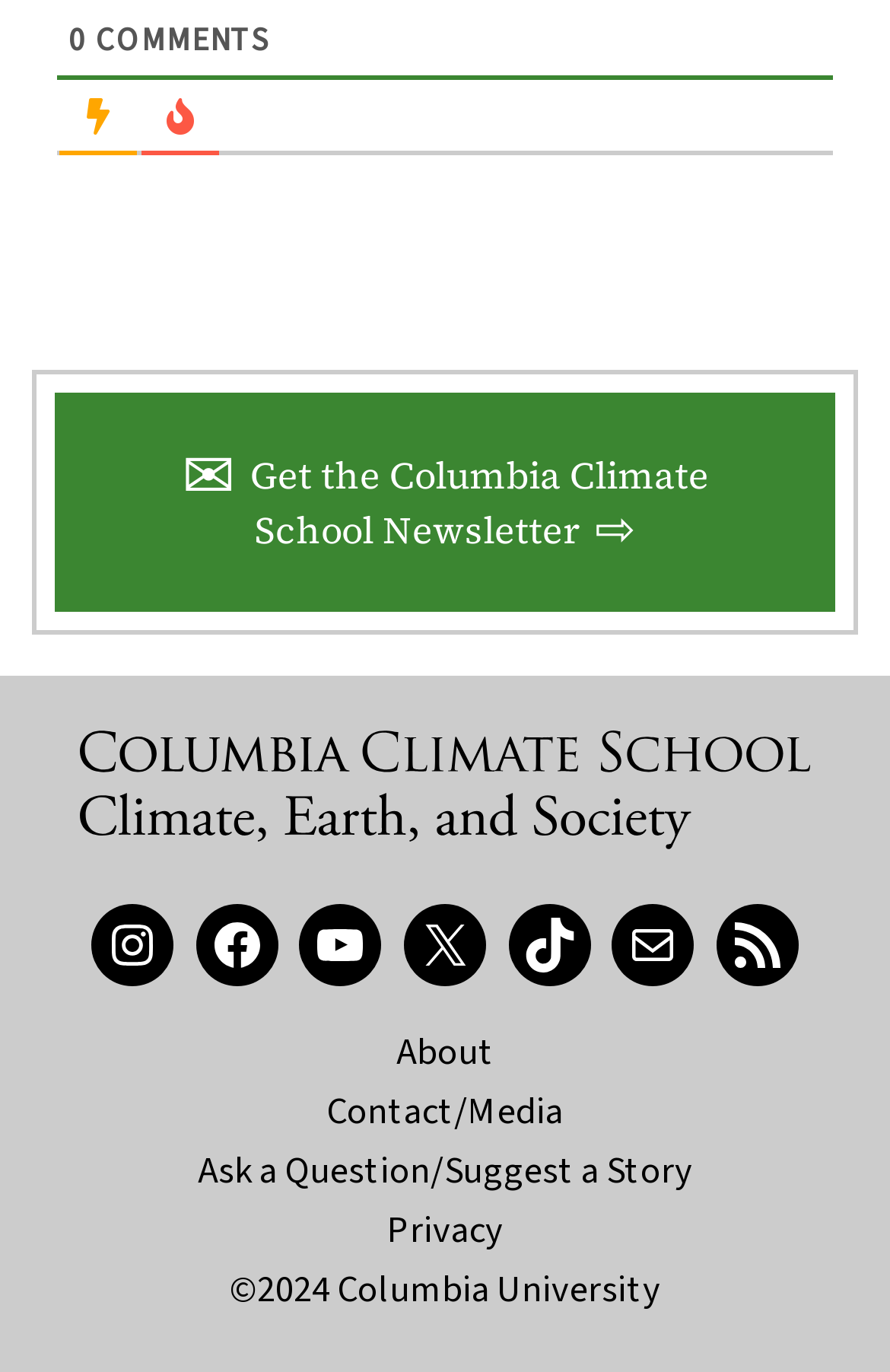How many social media links are there?
Please interpret the details in the image and answer the question thoroughly.

I counted the number of social media links by looking at the links with the text 'Instagram', 'Facebook', 'YouTube', 'Twitter', and 'TikTok' which are located near the bottom of the page.